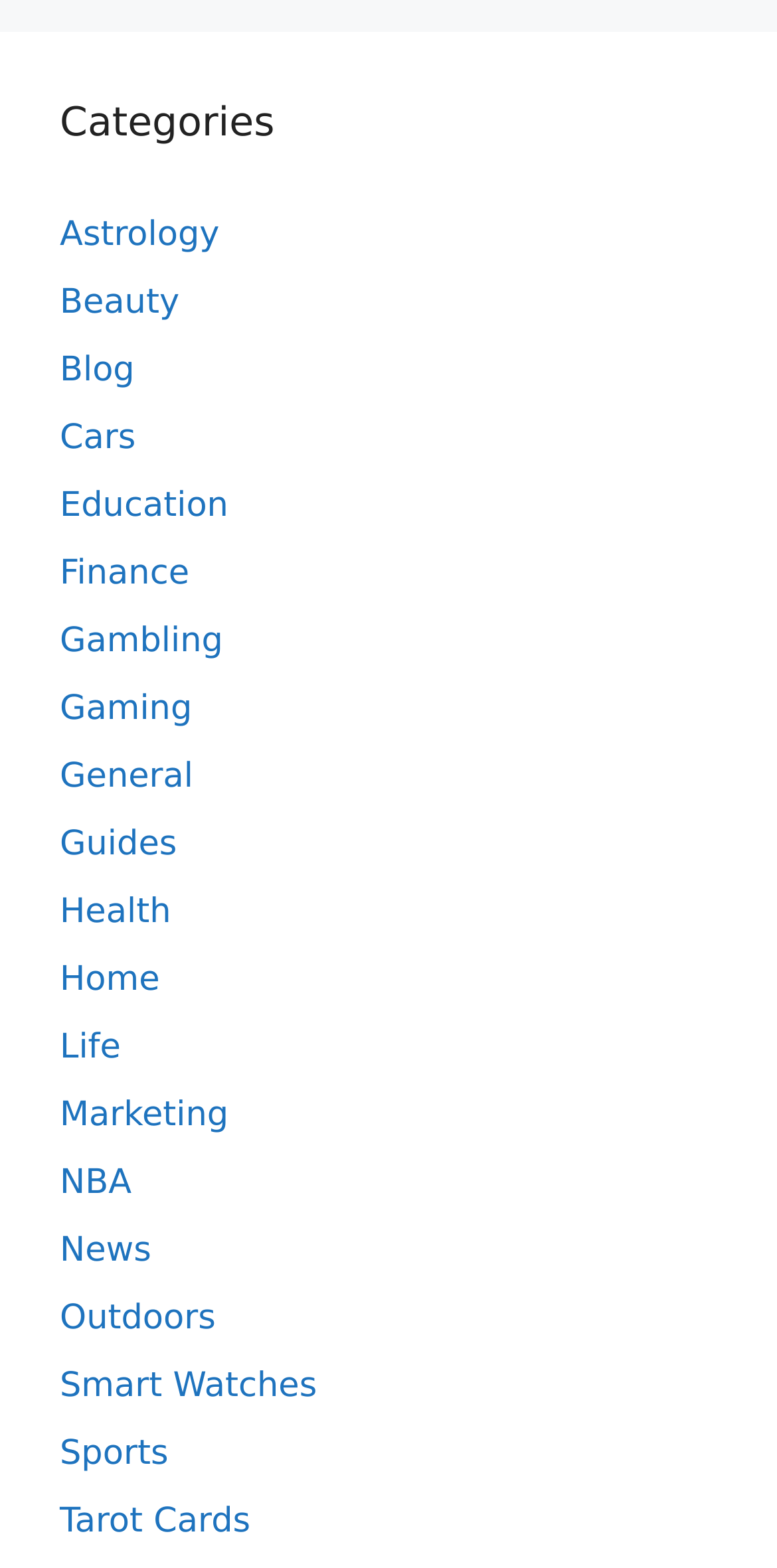Please determine the bounding box coordinates for the UI element described here. Use the format (top-left x, top-left y, bottom-right x, bottom-right y) with values bounded between 0 and 1: General

[0.077, 0.482, 0.249, 0.507]